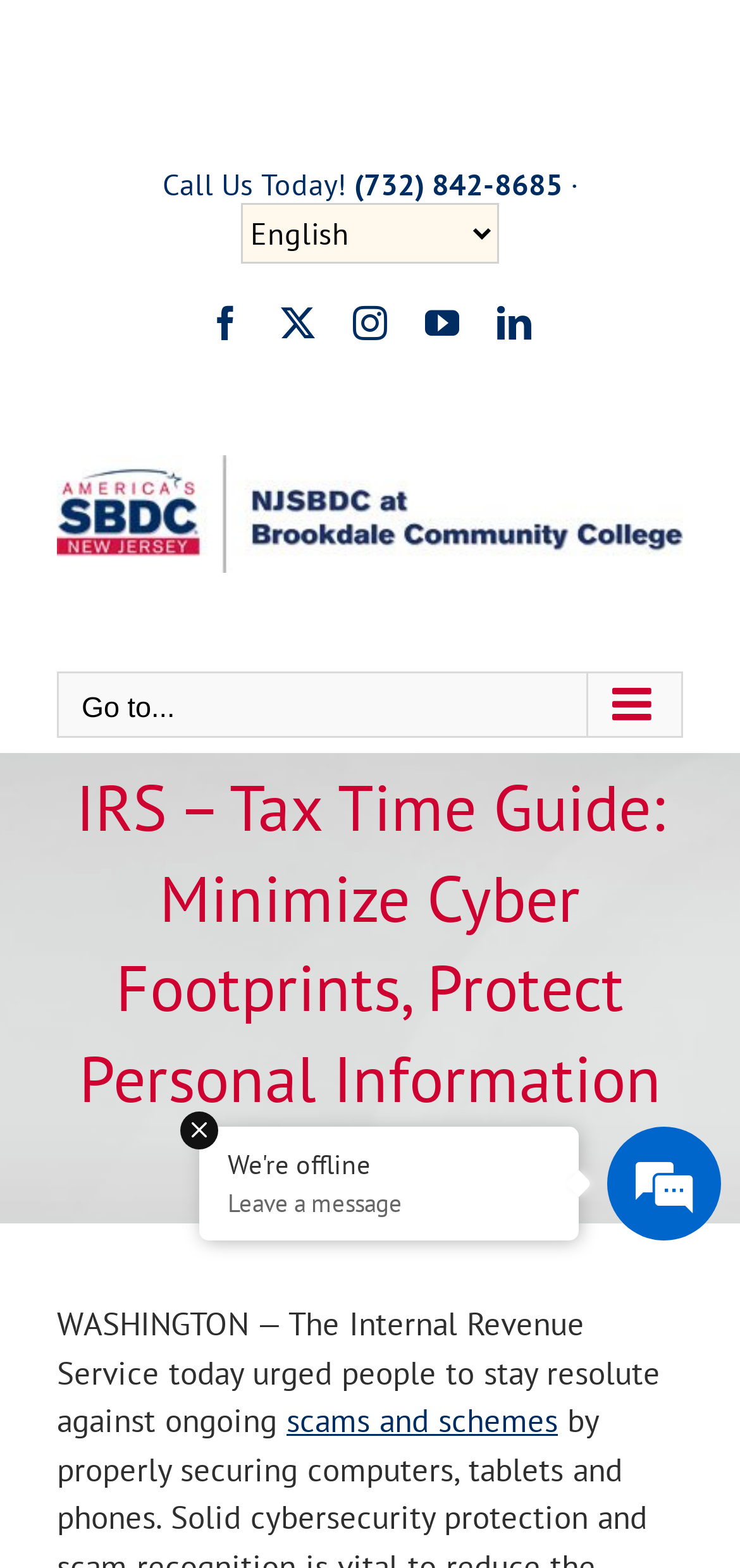How many social media links are there?
Provide an in-depth and detailed explanation in response to the question.

I counted the social media links by looking at the icons below the 'Select Language' dropdown menu. I saw Facebook, Instagram, YouTube, and LinkedIn icons, which makes a total of 4 social media links.